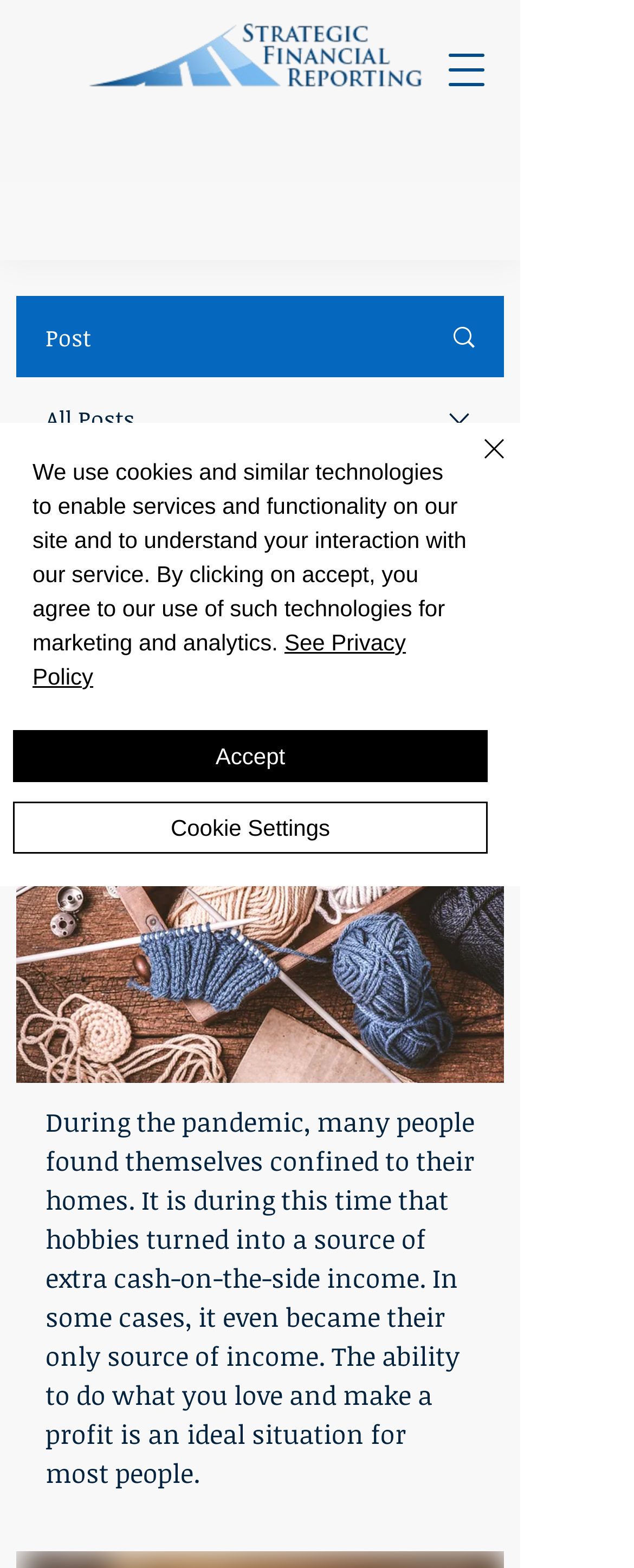Please provide a detailed answer to the question below based on the screenshot: 
How long does it take to read the latest article?

I found the text '2 min' next to the date of the article, which indicates the estimated time it takes to read the article.